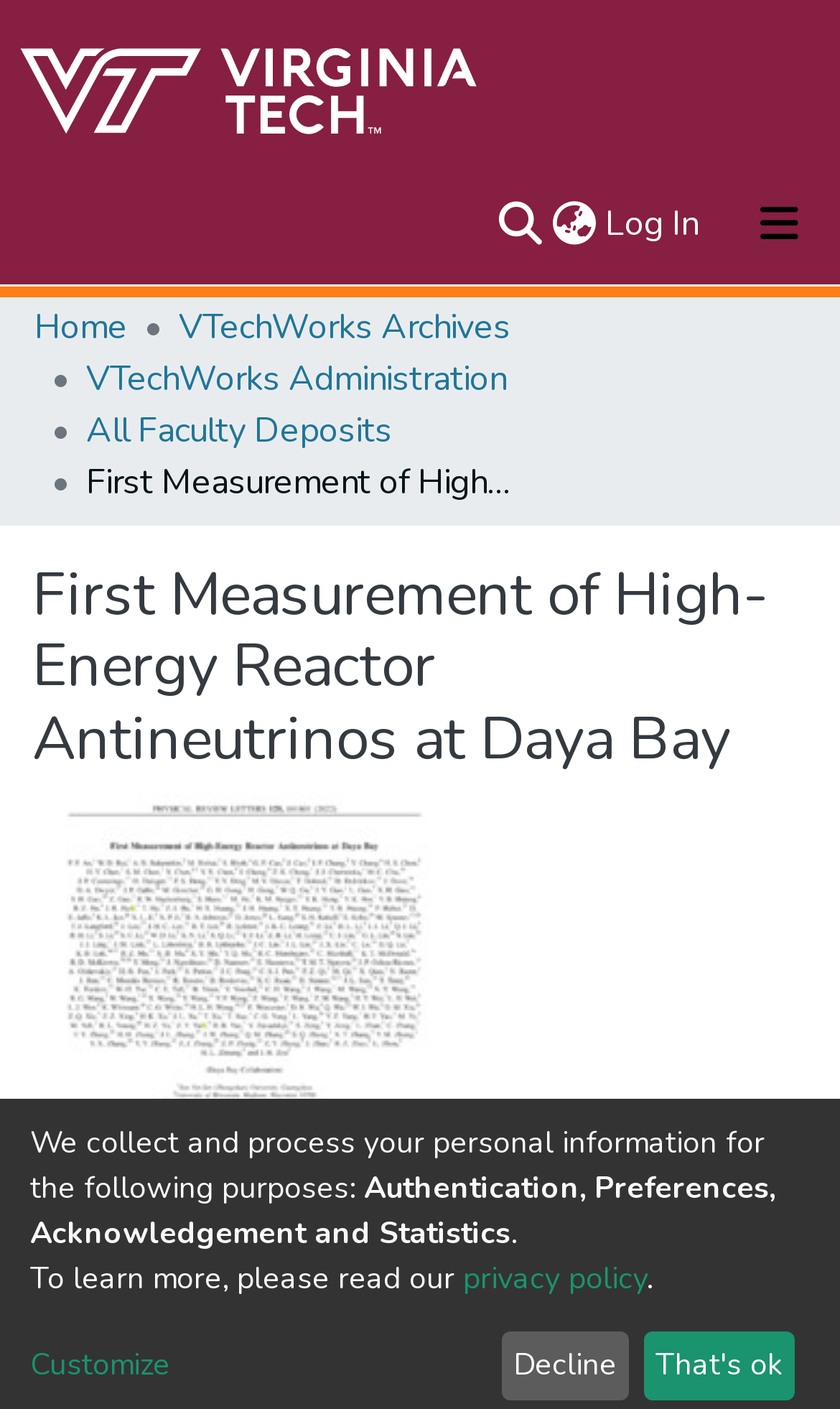Determine the bounding box coordinates of the element's region needed to click to follow the instruction: "Visit the 'Recent Posts' section". Provide these coordinates as four float numbers between 0 and 1, formatted as [left, top, right, bottom].

None